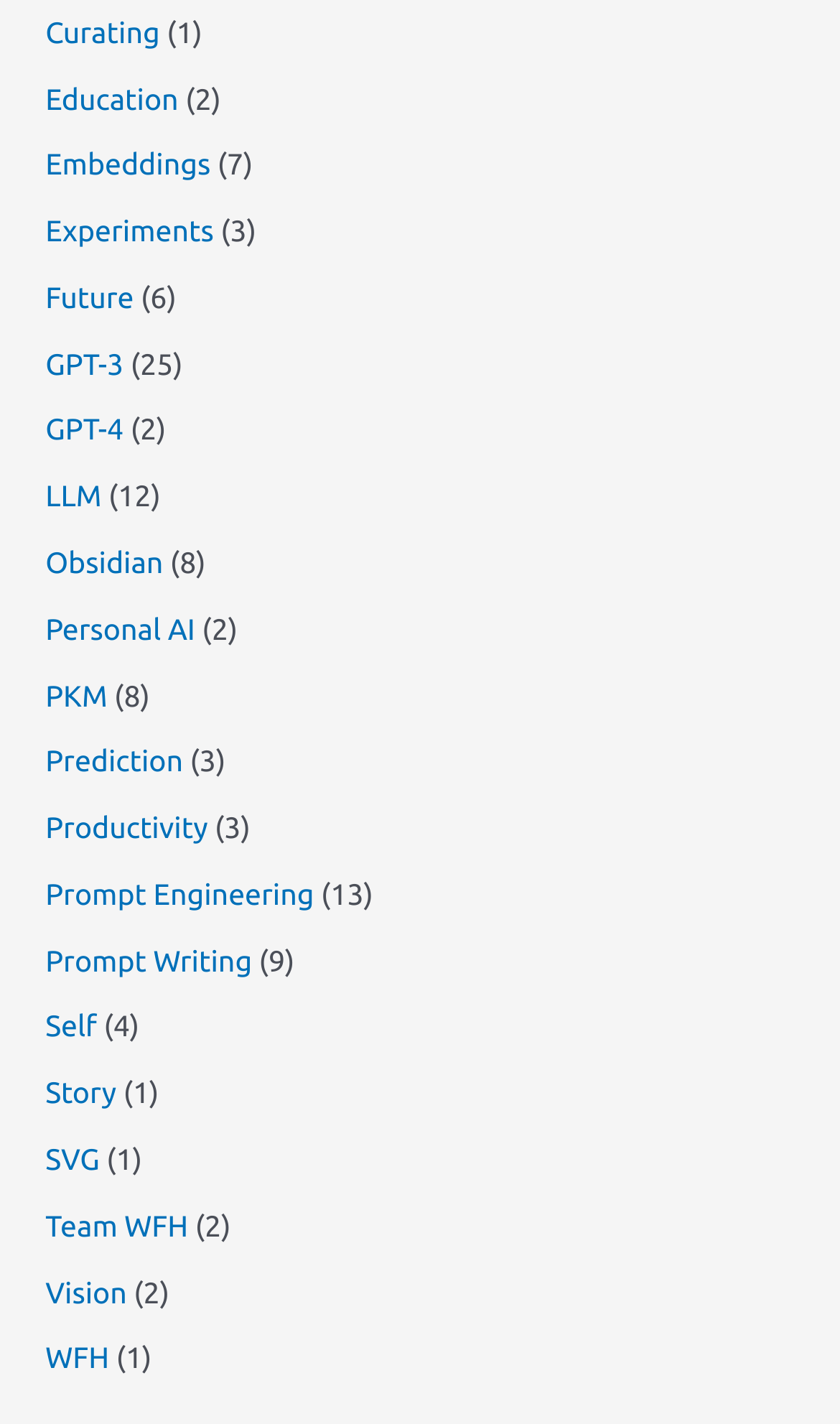Could you highlight the region that needs to be clicked to execute the instruction: "Visit Education"?

[0.054, 0.057, 0.213, 0.081]